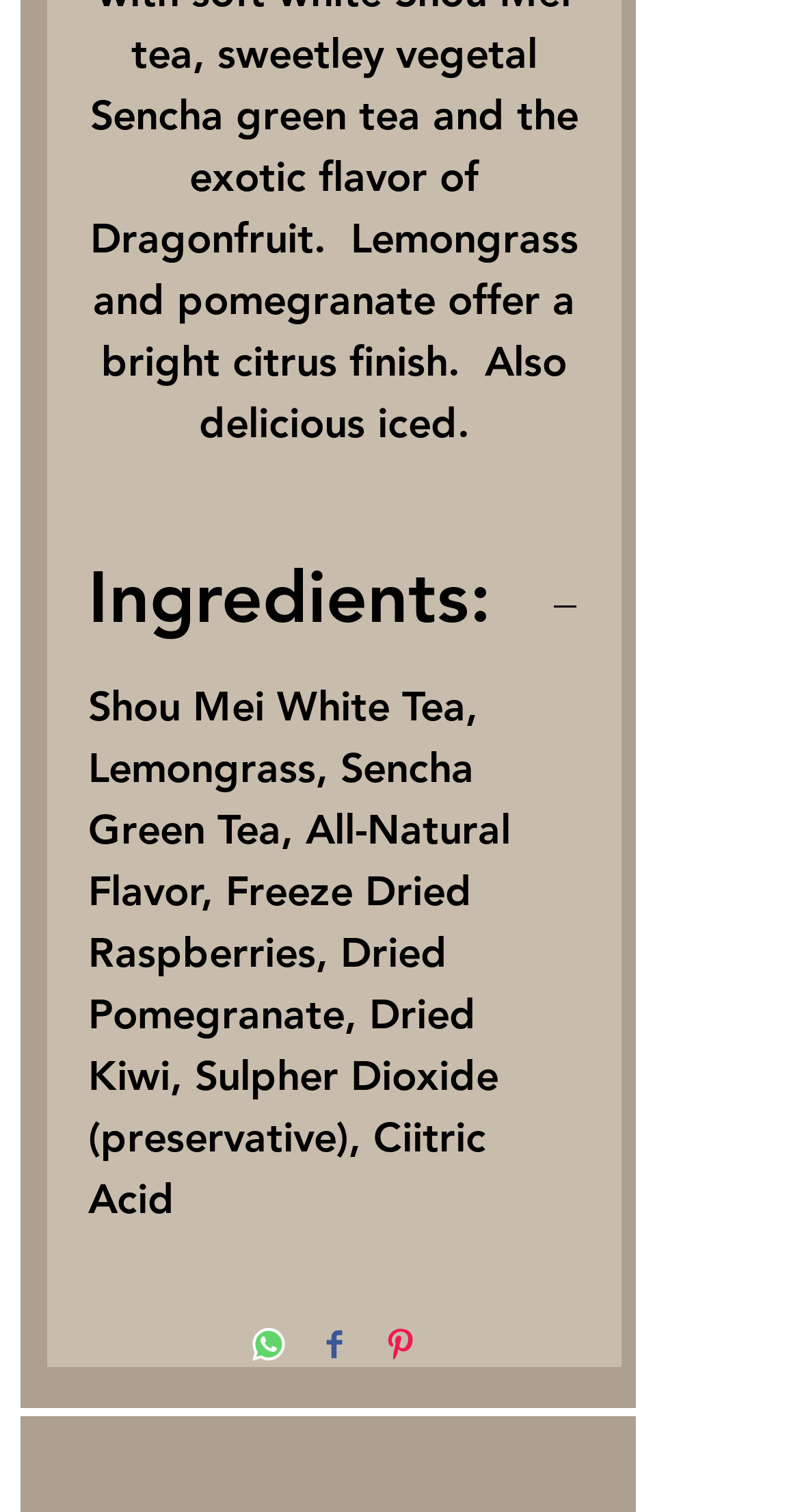Given the description of the UI element: "aria-label="Pinterest Classic"", predict the bounding box coordinates in the form of [left, top, right, bottom], with each value being a float between 0 and 1.

[0.451, 0.945, 0.541, 0.993]